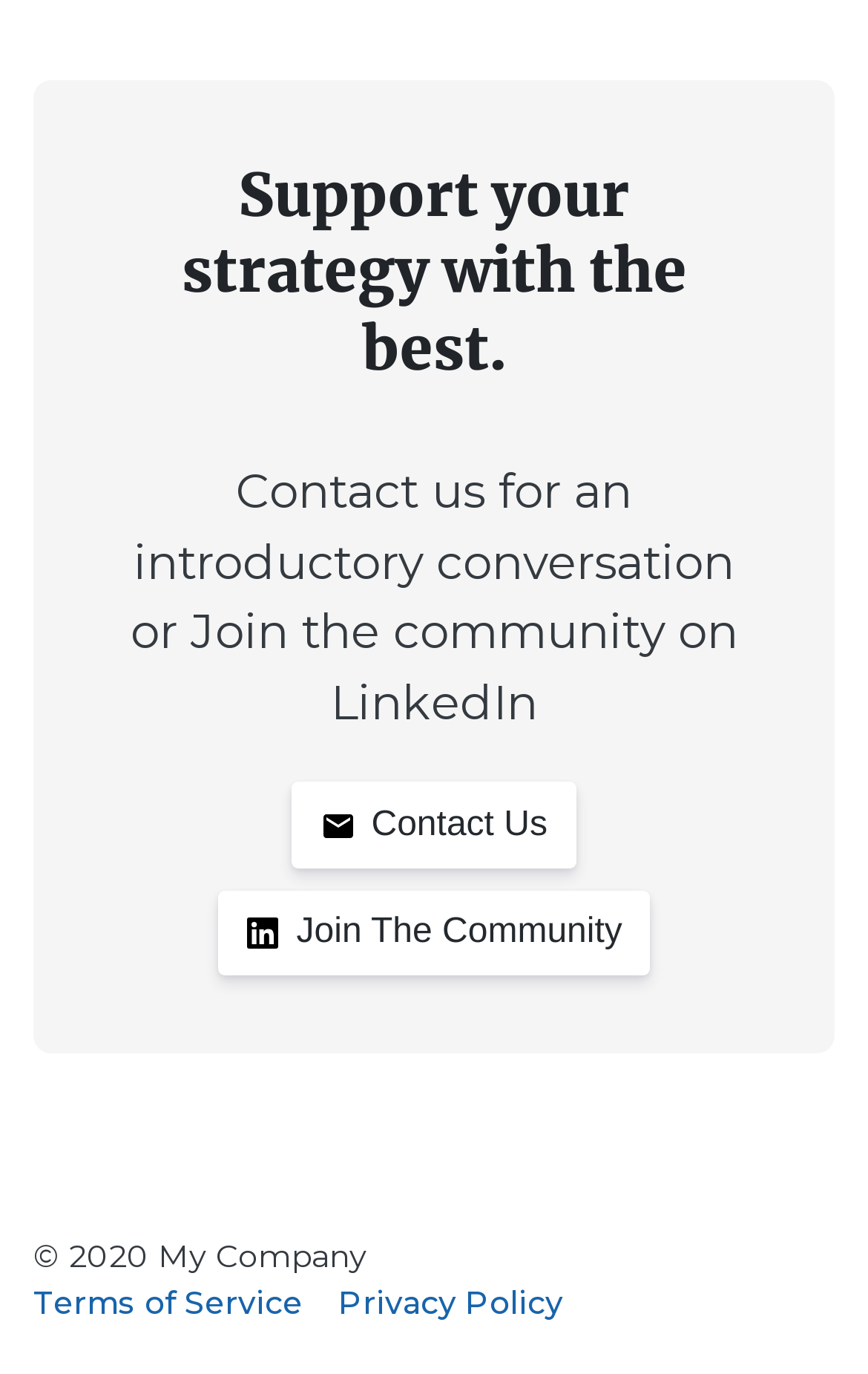Examine the image and give a thorough answer to the following question:
What is the tone of the heading?

The tone of the heading 'Support your strategy with the best.' is supportive, as it implies that the company is offering assistance and guidance to help with strategy development.